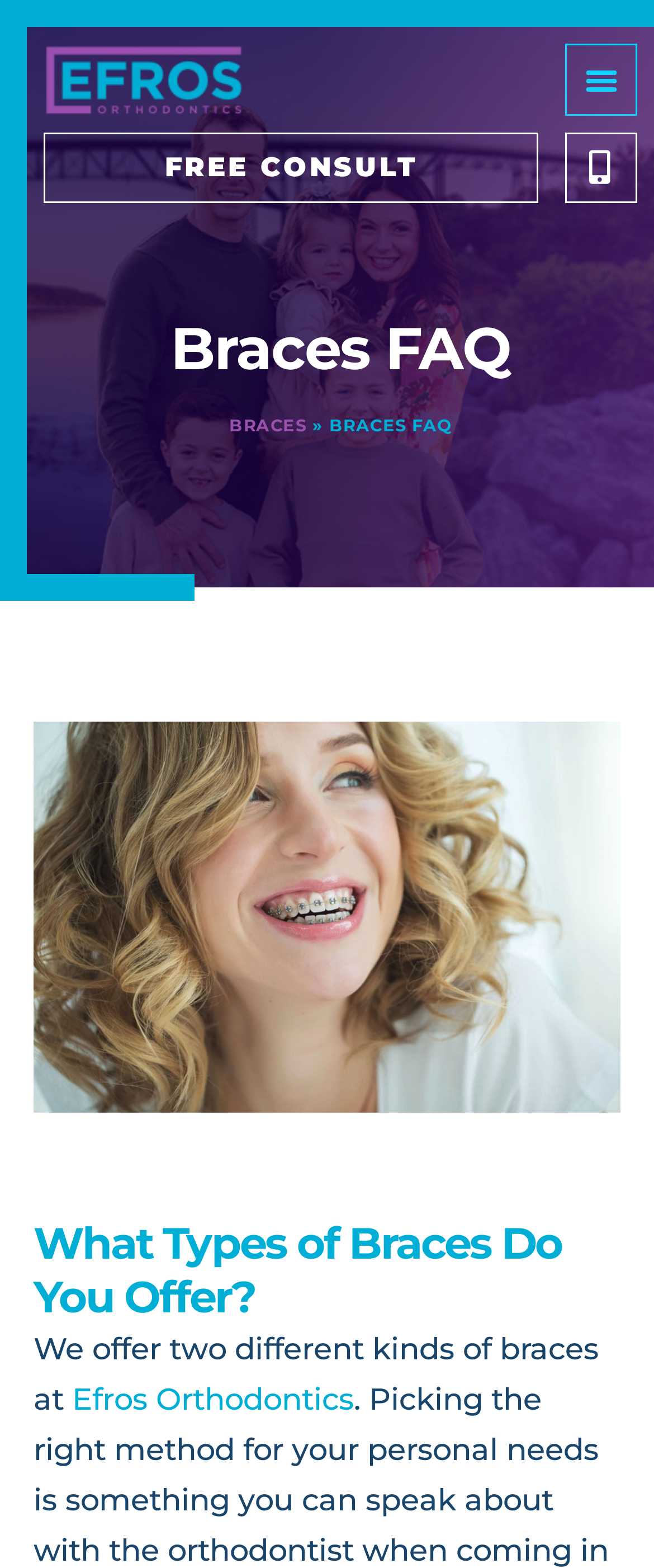What is the name of the orthodontics mentioned on this webpage?
Based on the image, please offer an in-depth response to the question.

I found the name 'Efros Orthodontics' mentioned in the webpage content, specifically in the sentence 'We offer two different kinds of braces at Efros Orthodontics'.